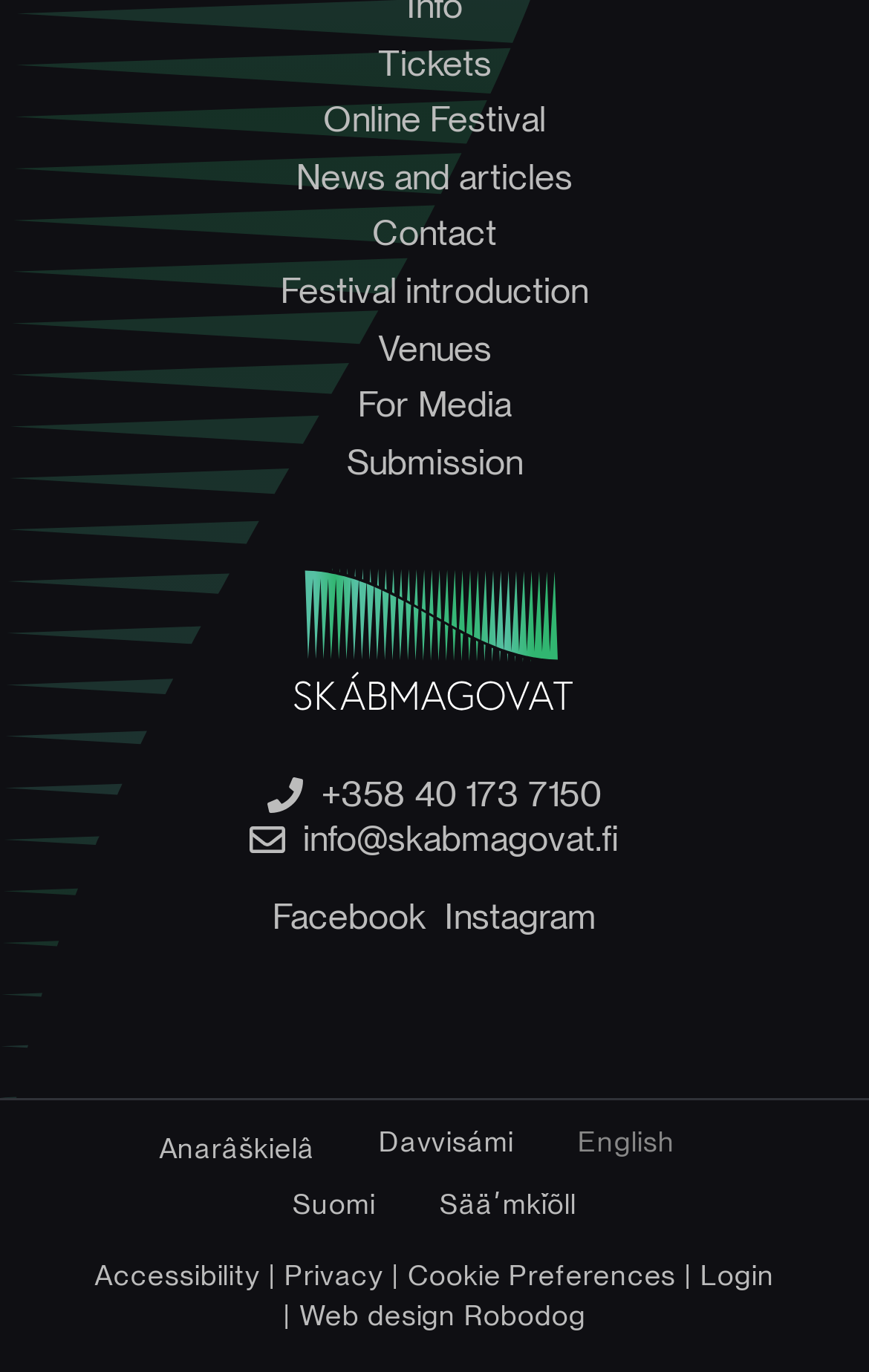Determine the bounding box coordinates of the element's region needed to click to follow the instruction: "Visit the Facebook page". Provide these coordinates as four float numbers between 0 and 1, formatted as [left, top, right, bottom].

[0.314, 0.651, 0.491, 0.688]